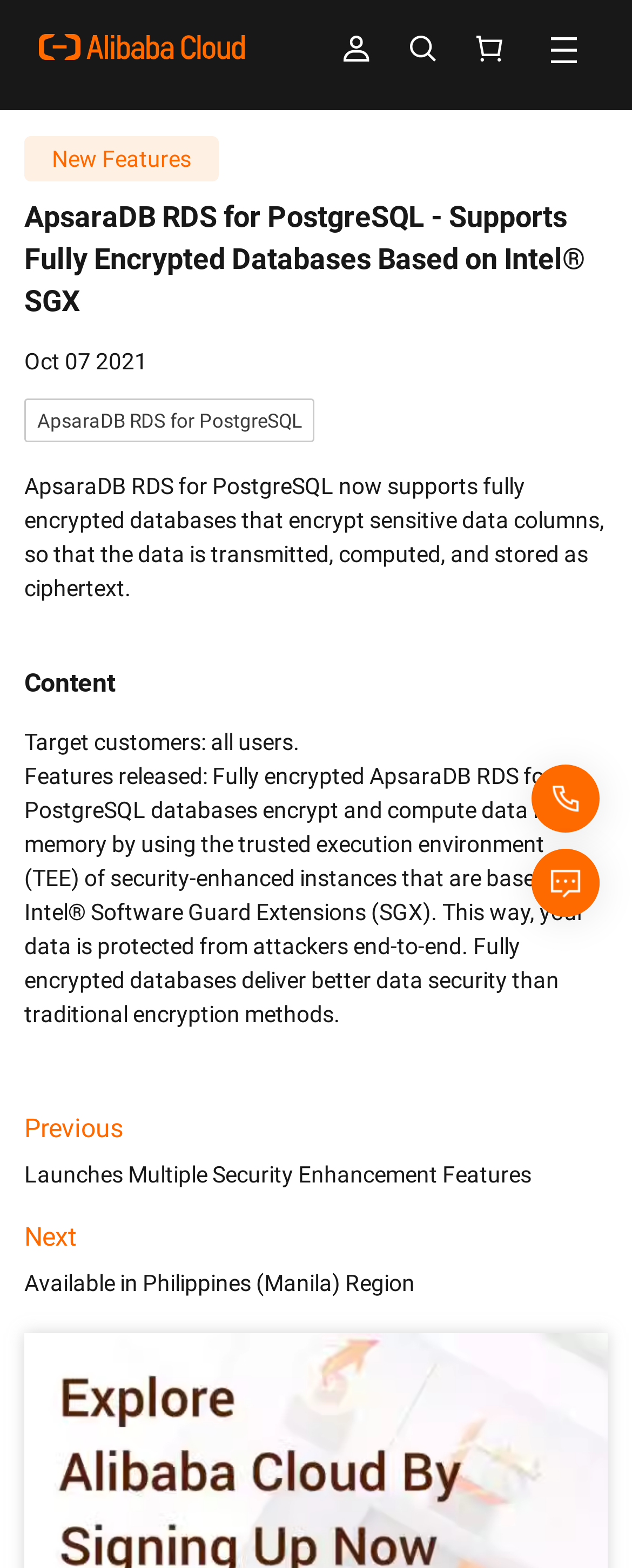What is the purpose of the fully encrypted databases? Please answer the question using a single word or phrase based on the image.

to protect data from attackers